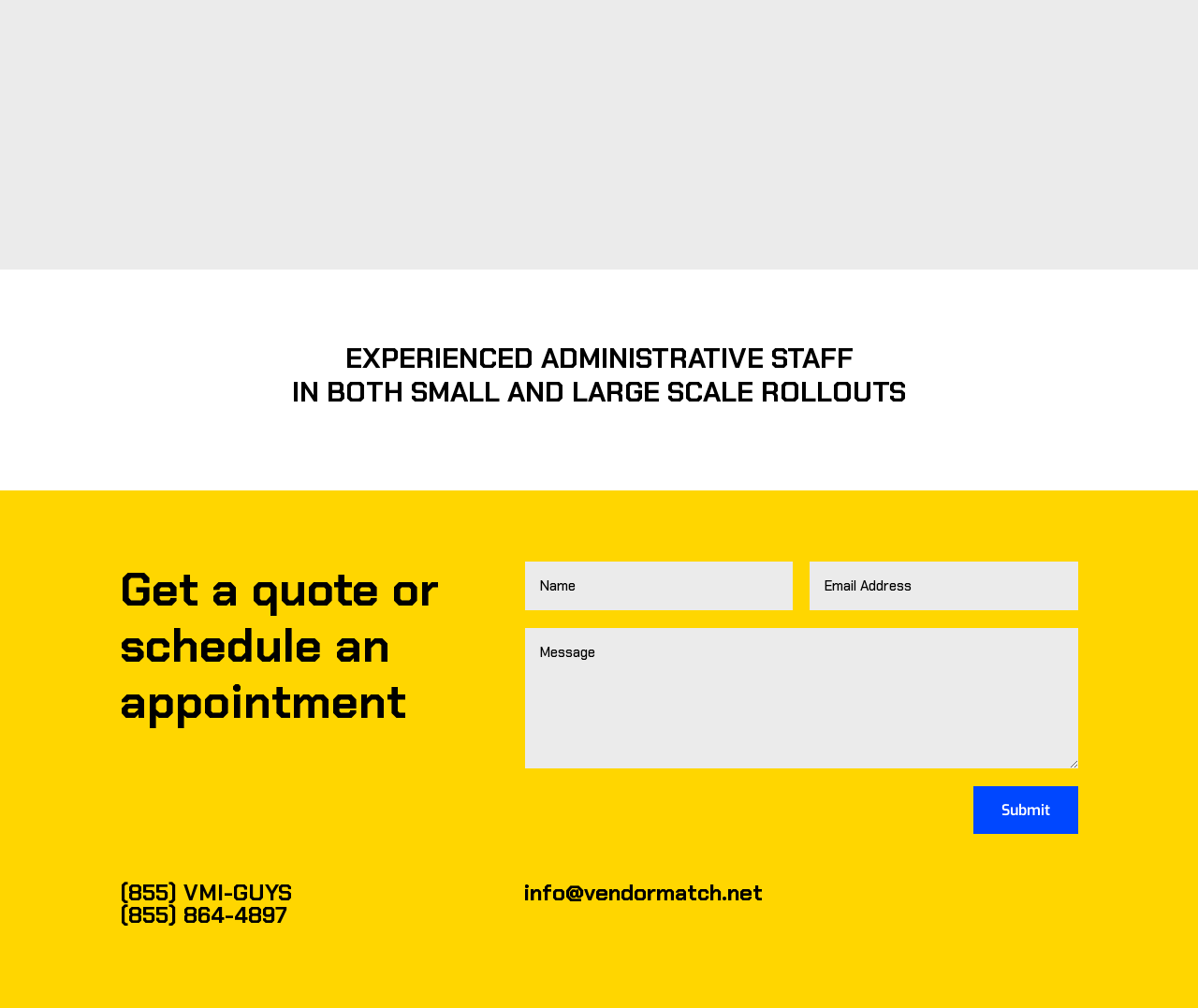Respond to the following question with a brief word or phrase:
What is the email address to contact?

info@vendormatch.net